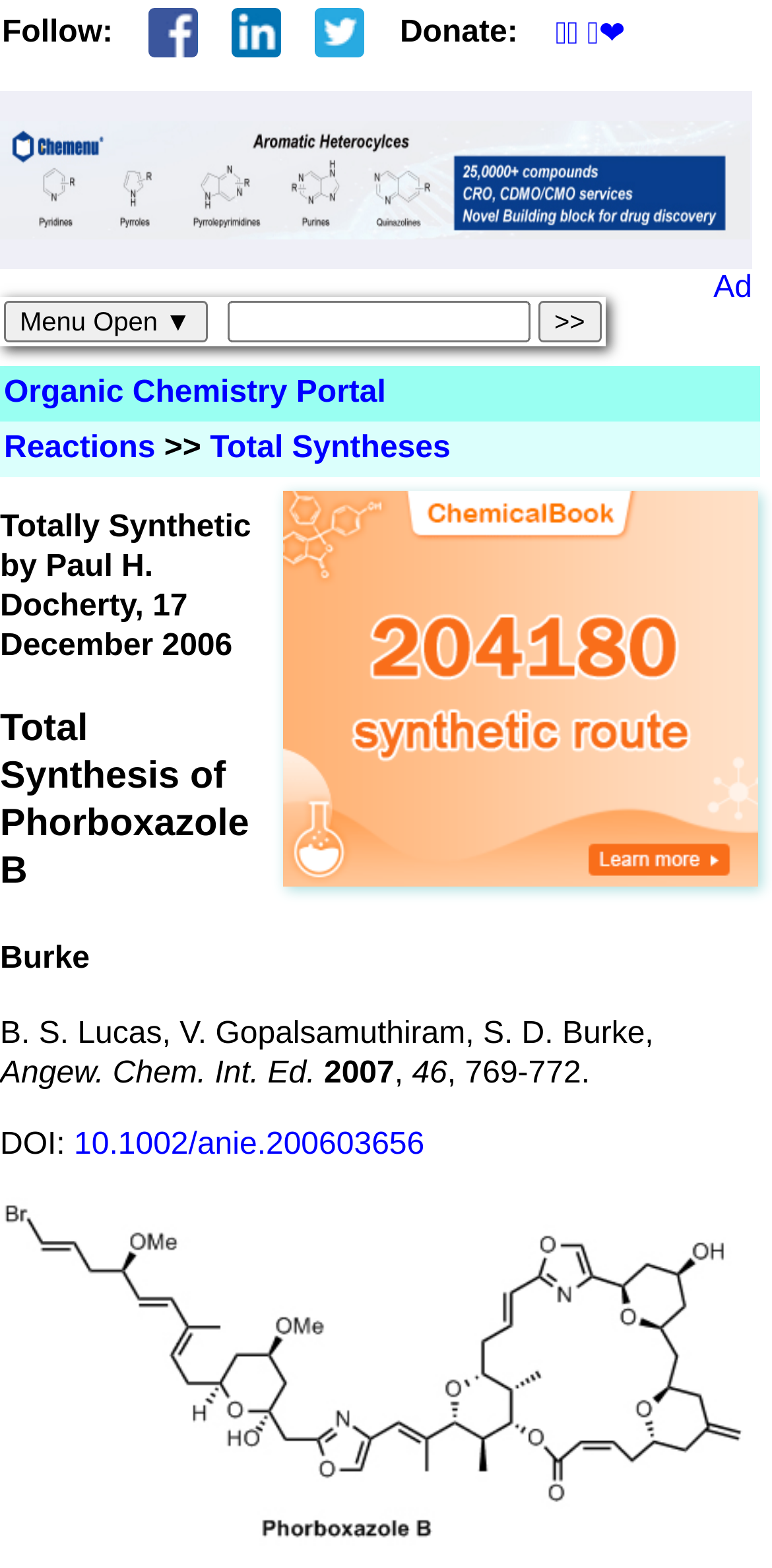What is the name of the author of the article? Based on the image, give a response in one word or a short phrase.

B. S. Lucas, V. Gopalsamuthiram, S. D. Burke